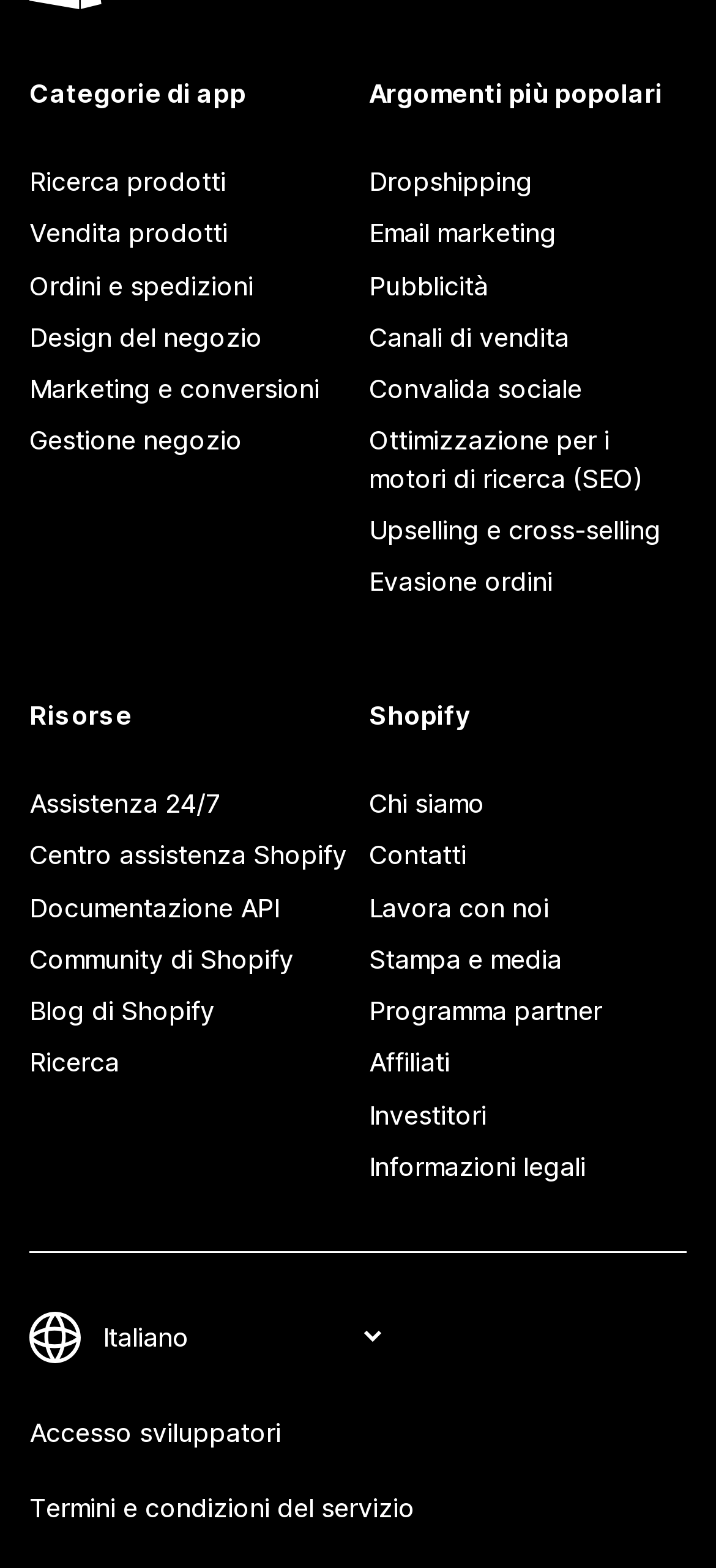Provide your answer in one word or a succinct phrase for the question: 
How many popular topics are listed?

9